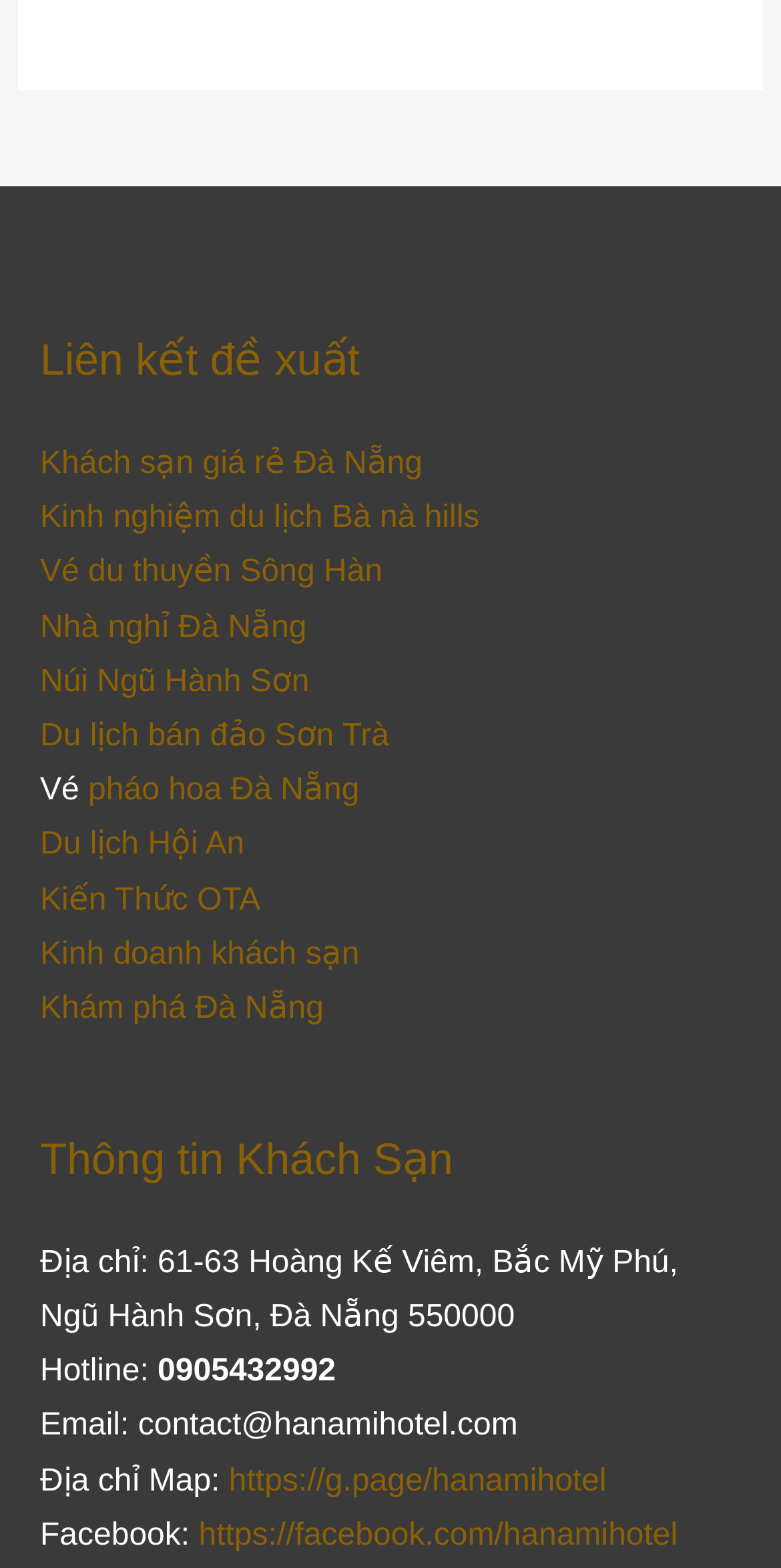Identify the bounding box coordinates of the clickable section necessary to follow the following instruction: "View the map location of Hanami Hotel". The coordinates should be presented as four float numbers from 0 to 1, i.e., [left, top, right, bottom].

[0.293, 0.934, 0.777, 0.955]